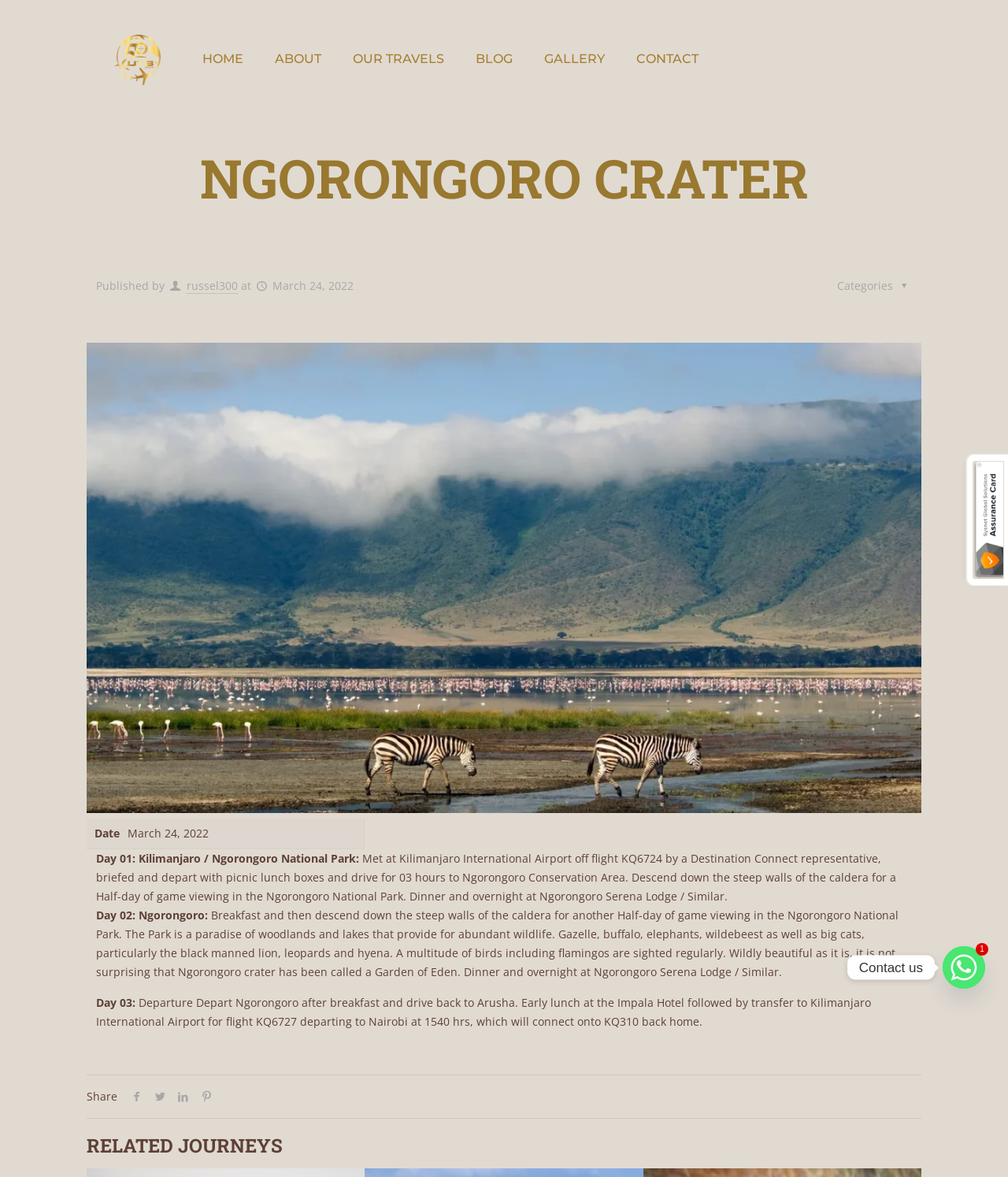Determine the bounding box coordinates in the format (top-left x, top-left y, bottom-right x, bottom-right y). Ensure all values are floating point numbers between 0 and 1. Identify the bounding box of the UI element described by: CONTACT

[0.616, 0.0, 0.709, 0.1]